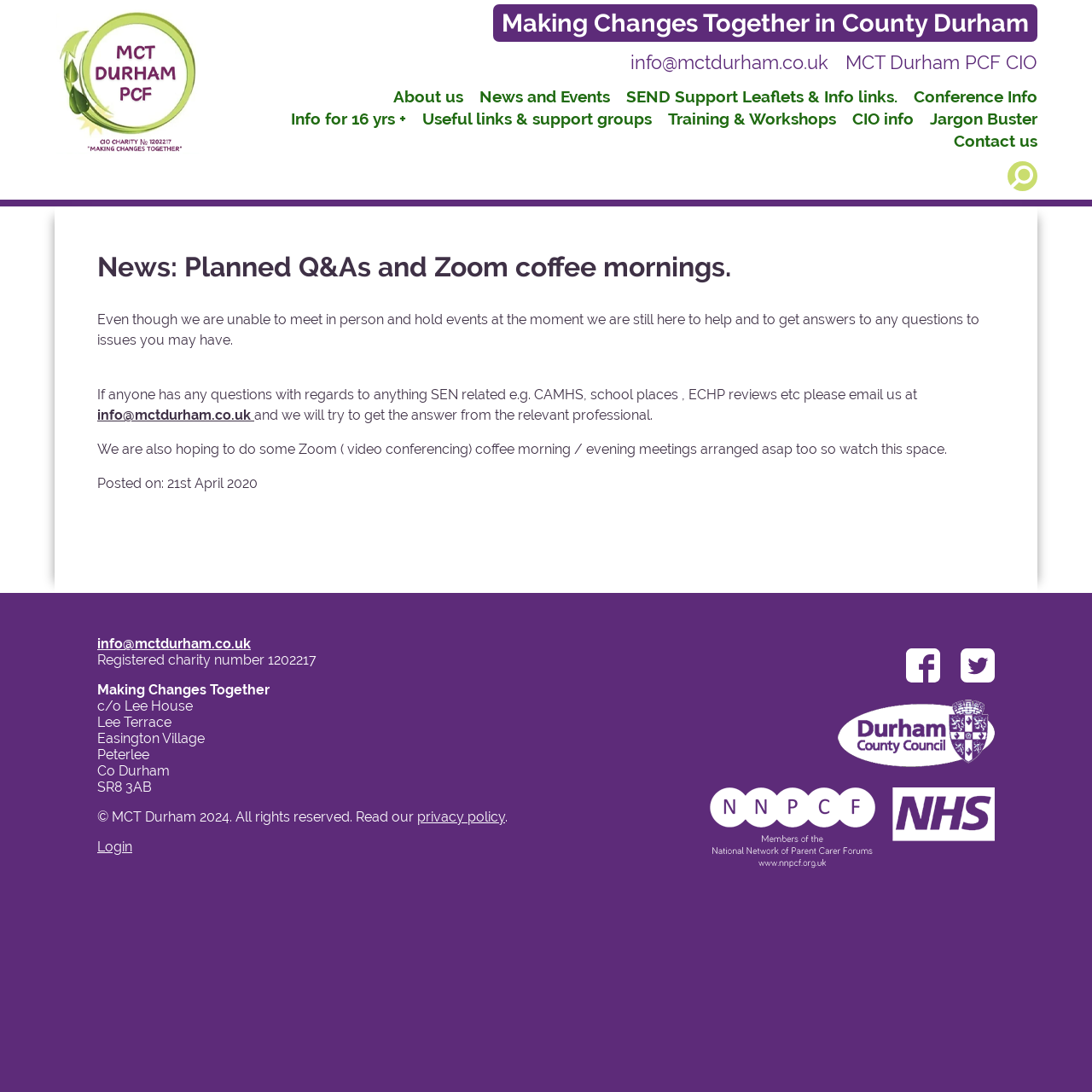Generate the text of the webpage's primary heading.

News: Planned Q&As and Zoom coffee mornings.